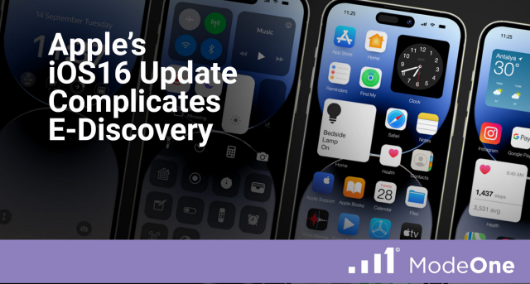What is the branding featured below the title?
Provide a detailed and well-explained answer to the question.

The branding 'ModeOne' is displayed below the title, indicating the source of the content, which is likely a company or organization that created the image.